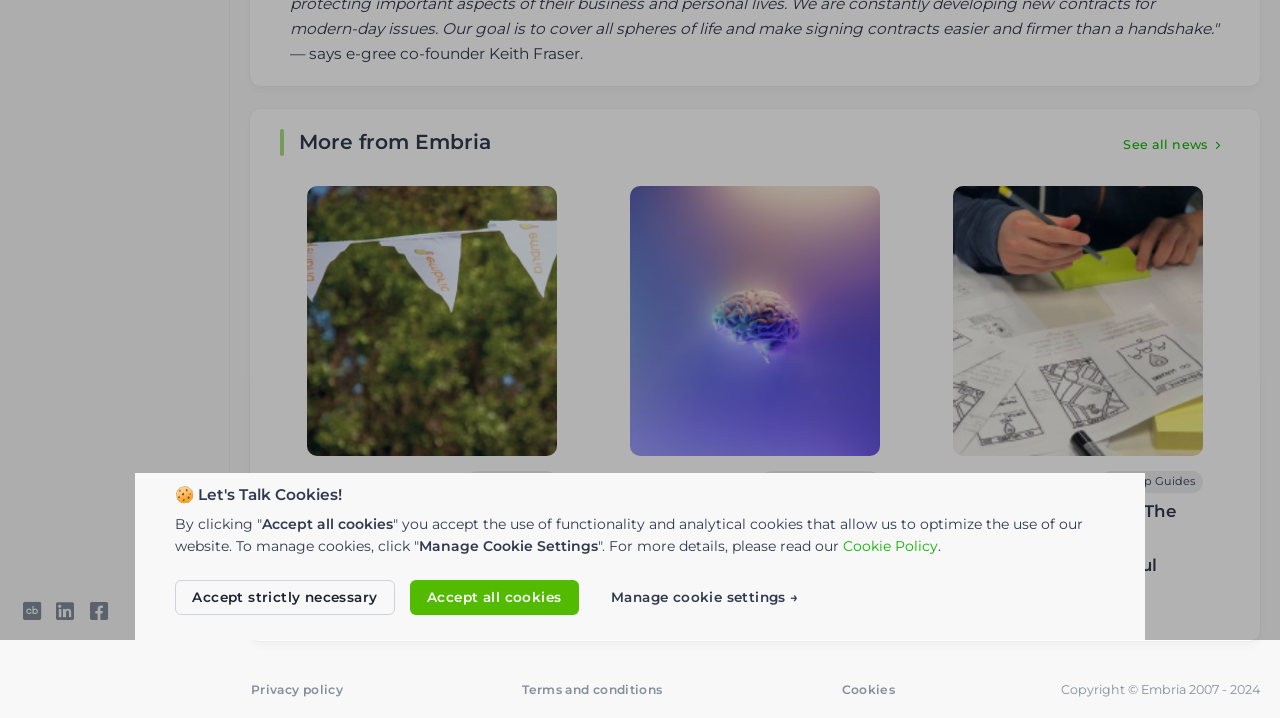Locate the UI element described by Cookie Policy and provide its bounding box coordinates. Use the format (top-left x, top-left y, bottom-right x, bottom-right y) with all values as floating point numbers between 0 and 1.

[0.659, 0.748, 0.733, 0.773]